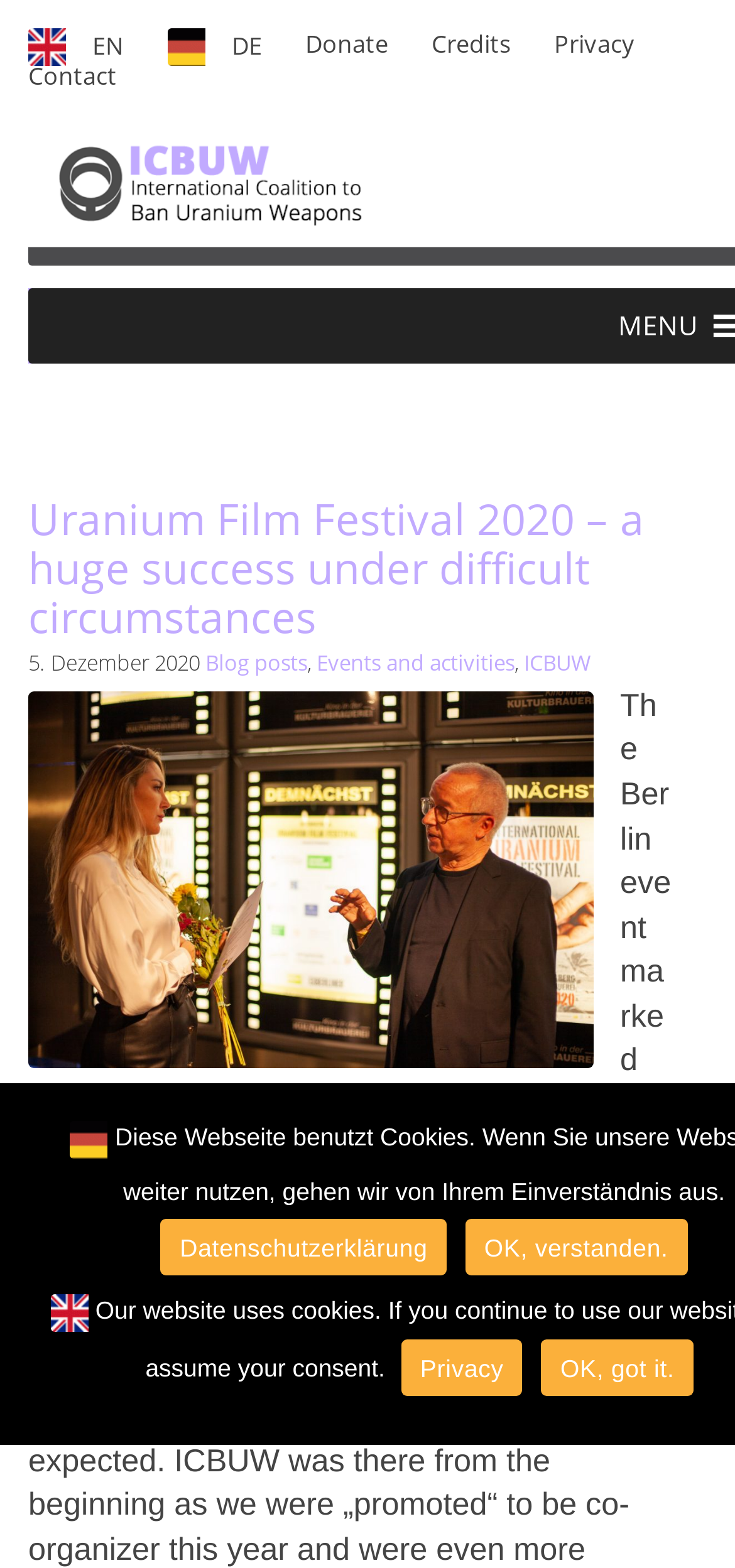What is the name of the speaker mentioned in the article?
Refer to the image and answer the question using a single word or phrase.

Manfred Mohr